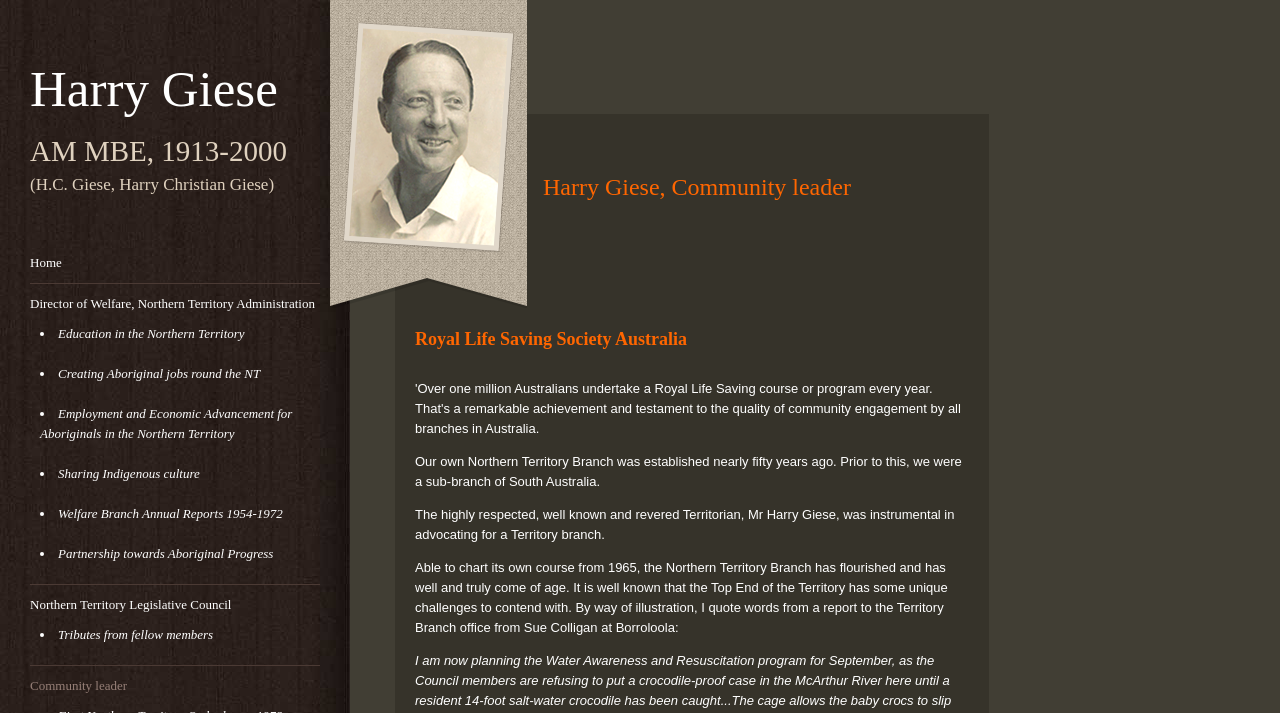Please locate the bounding box coordinates of the element's region that needs to be clicked to follow the instruction: "Click on the 'About The Burning Spear' link". The bounding box coordinates should be provided as four float numbers between 0 and 1, i.e., [left, top, right, bottom].

None